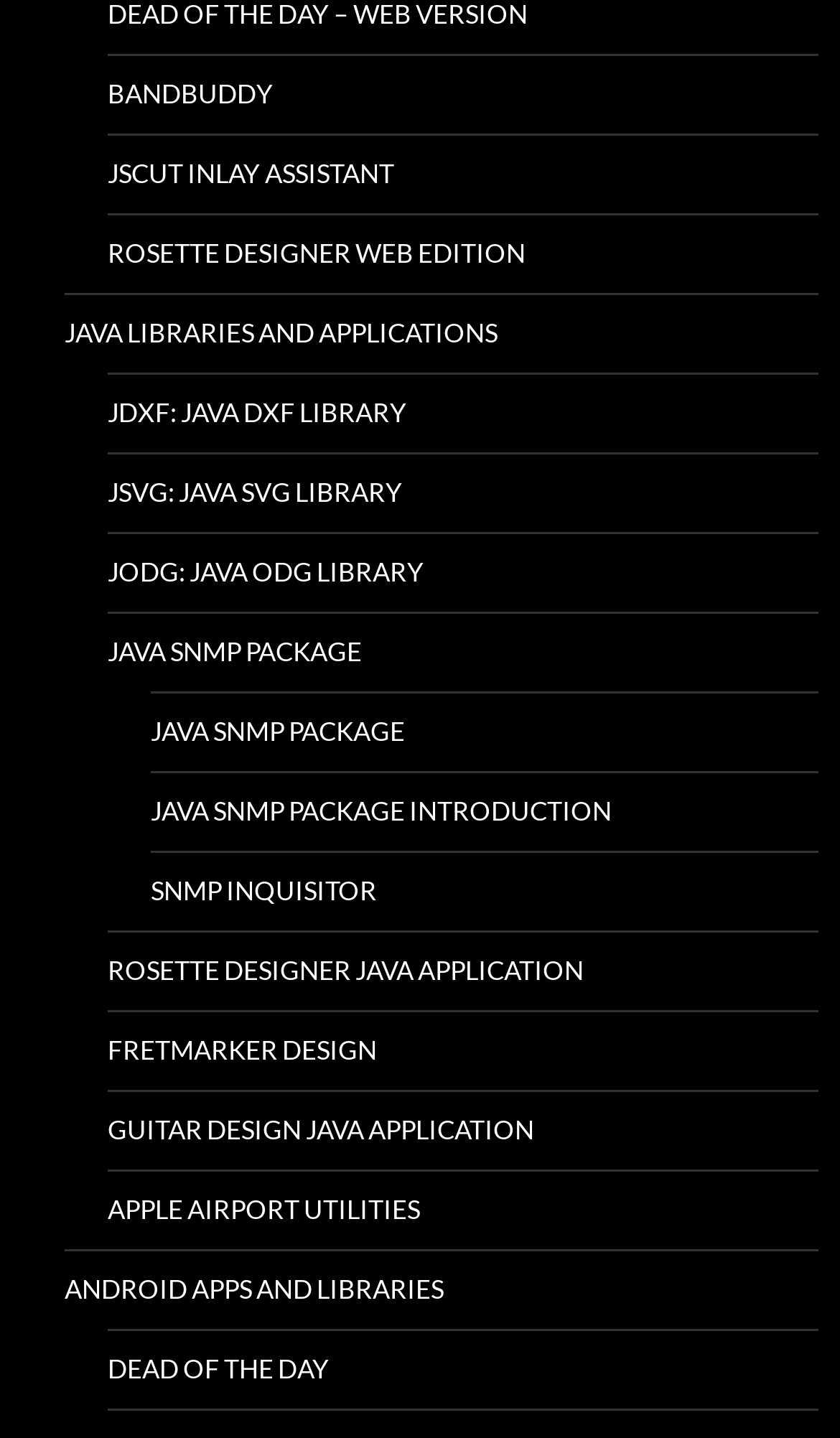Reply to the question below using a single word or brief phrase:
What is the first link on the webpage?

BANDBUDDY